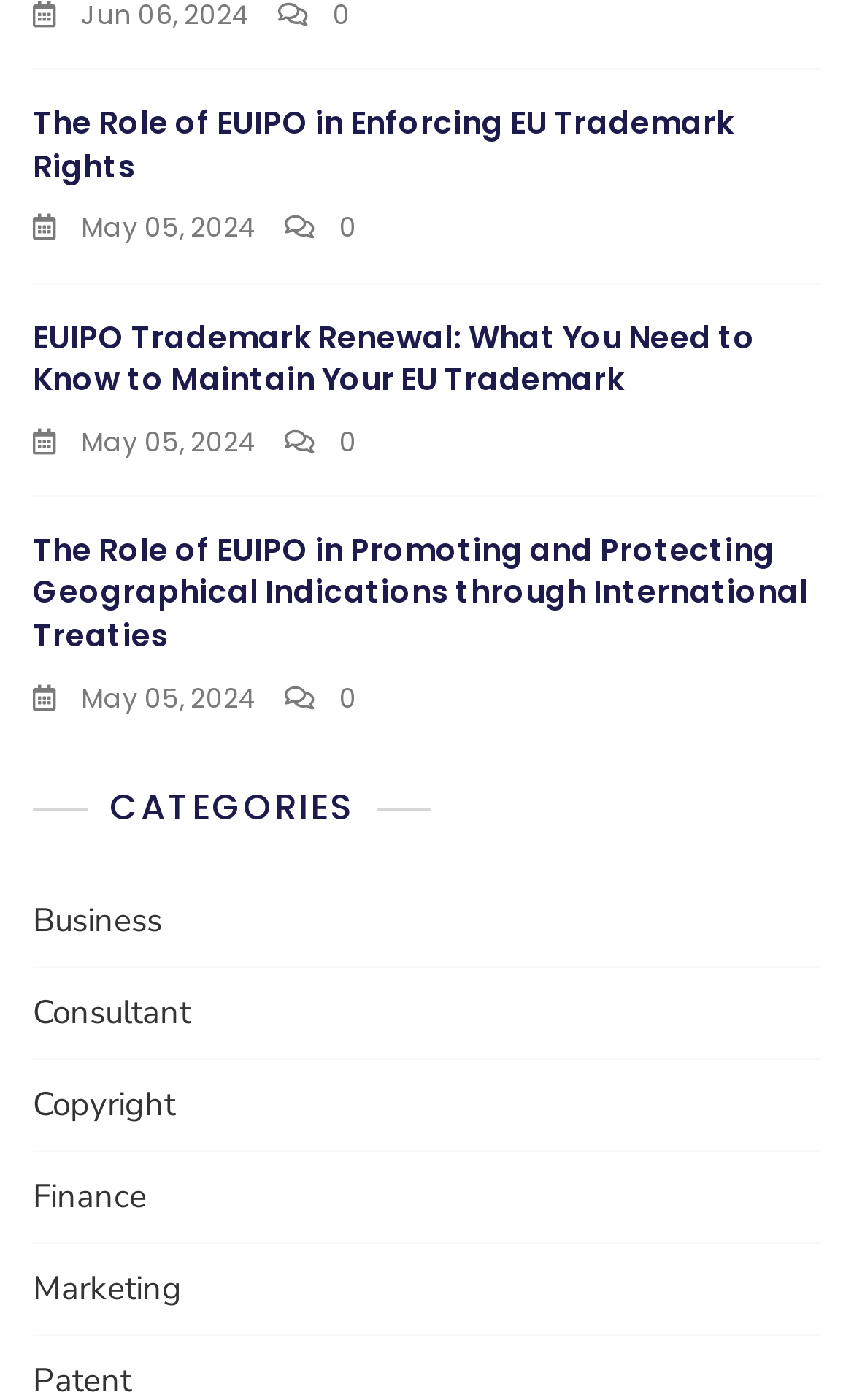Refer to the screenshot and give an in-depth answer to this question: What is the date of the first article?

I found the date by looking at the first article section, which has a link with the text ' May 05, 2024' and a time element with no text. This indicates that the date of the first article is May 05, 2024.